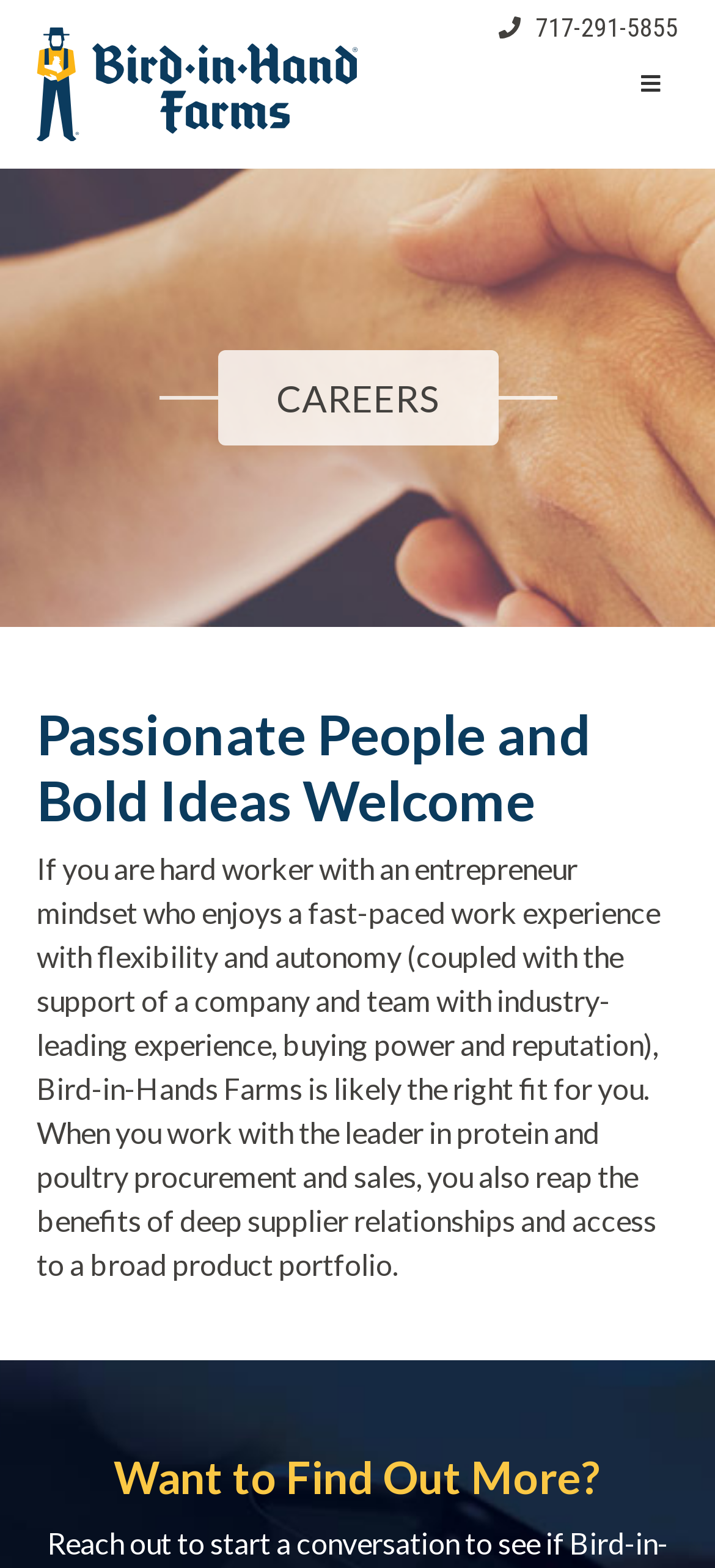From the image, can you give a detailed response to the question below:
What is the company name mentioned on the webpage?

The company name 'Bird-in-Hand Farms' can be inferred from the heading 'CAREERS' and the description of the company in the paragraphs below.